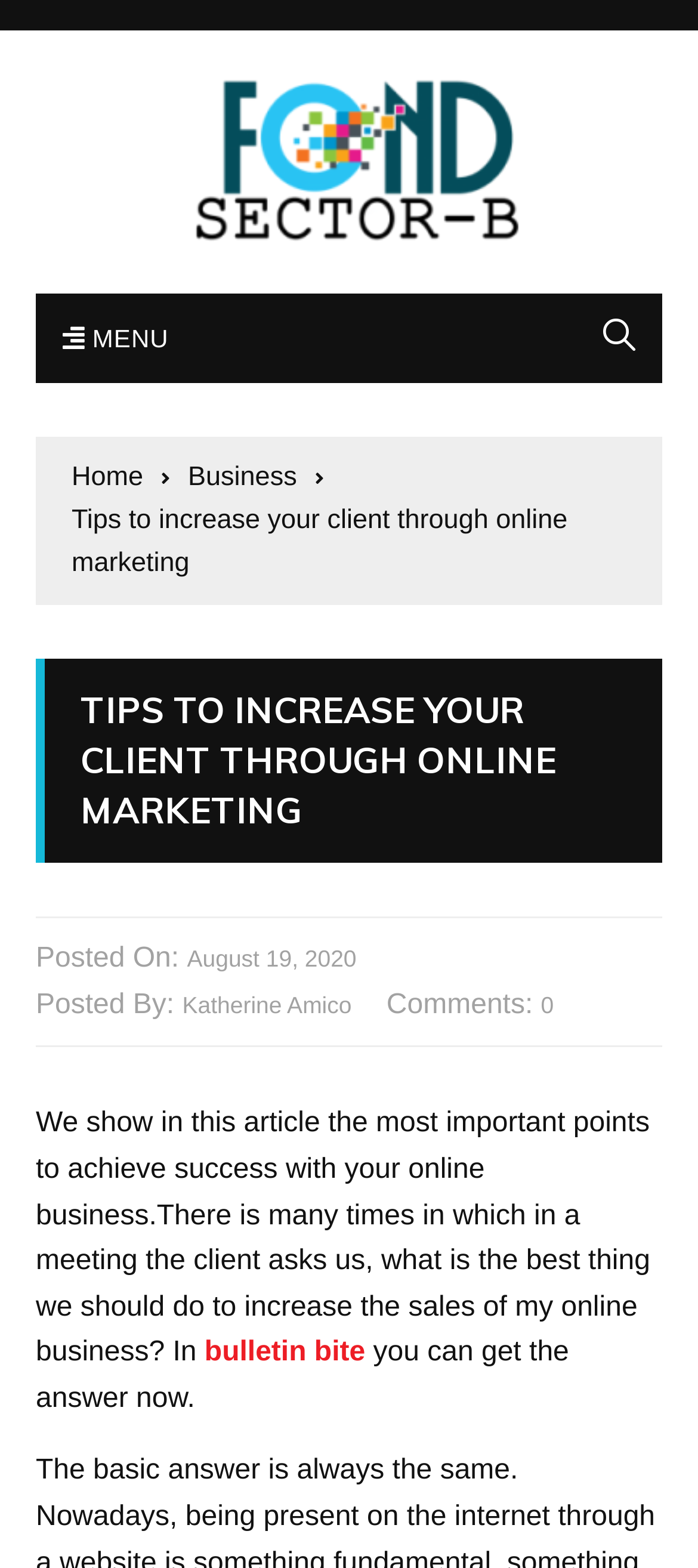When was the article posted?
Identify the answer in the screenshot and reply with a single word or phrase.

August 19, 2020